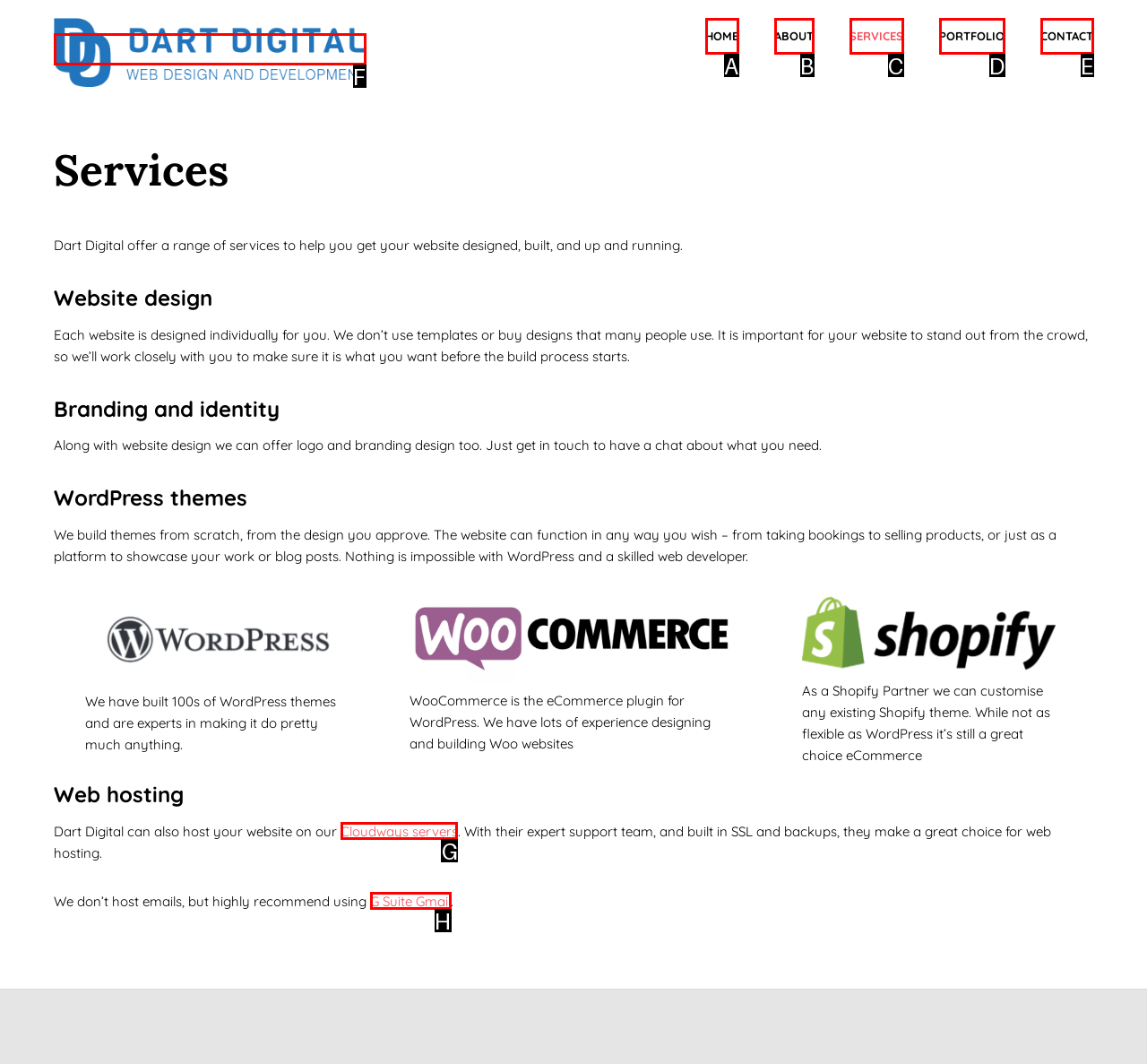Out of the given choices, which letter corresponds to the UI element required to Click on the 'Cloudways servers' link? Answer with the letter.

G